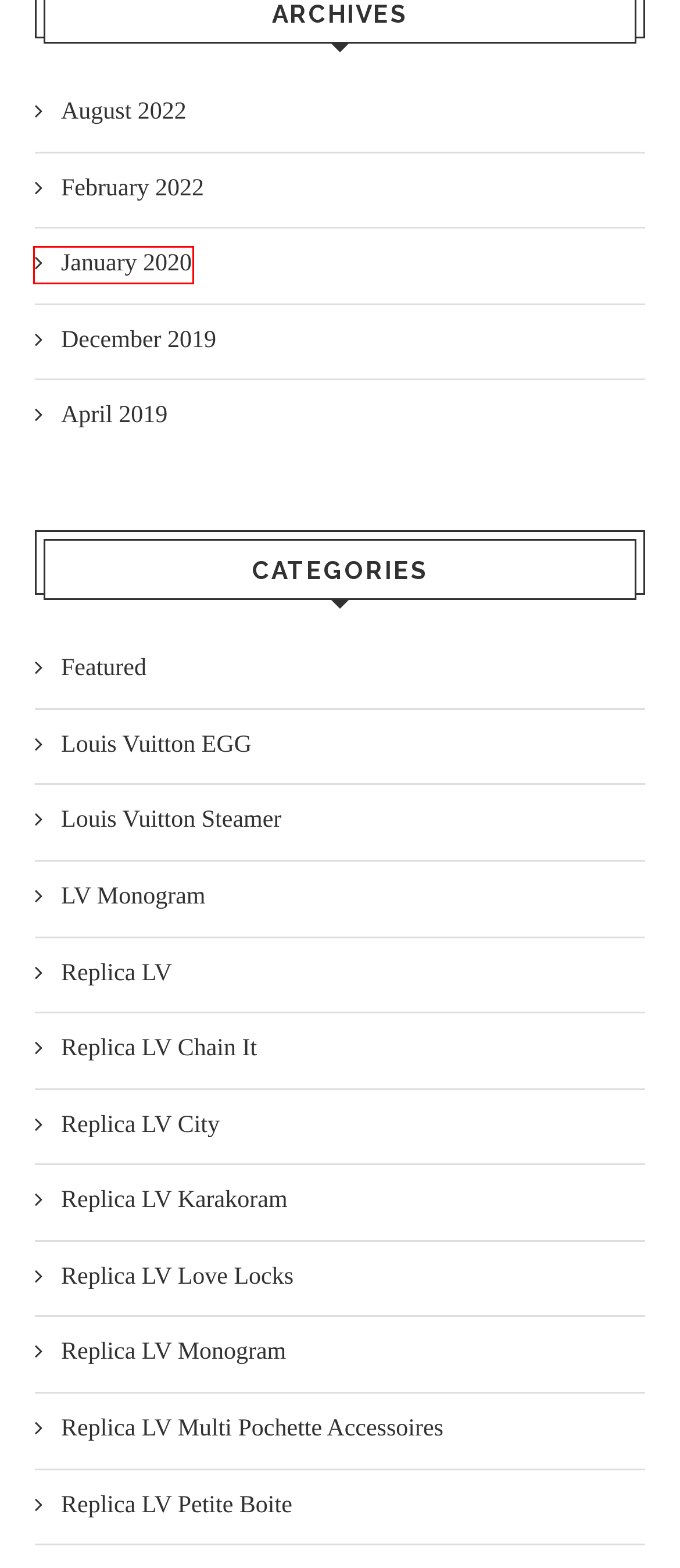Look at the screenshot of a webpage where a red rectangle bounding box is present. Choose the webpage description that best describes the new webpage after clicking the element inside the red bounding box. Here are the candidates:
A. February 2022 – lv handbags news and replicas review
B. LV Monogram – lv handbags news and replicas review
C. December 2019 – lv handbags news and replicas review
D. April 2019 – lv handbags news and replicas review
E. Replica LV Multi Pochette Accessoires – lv handbags news and replicas review
F. January 2020 – lv handbags news and replicas review
G. August 2022 – lv handbags news and replicas review
H. Louis Vuitton Steamer – lv handbags news and replicas review

F